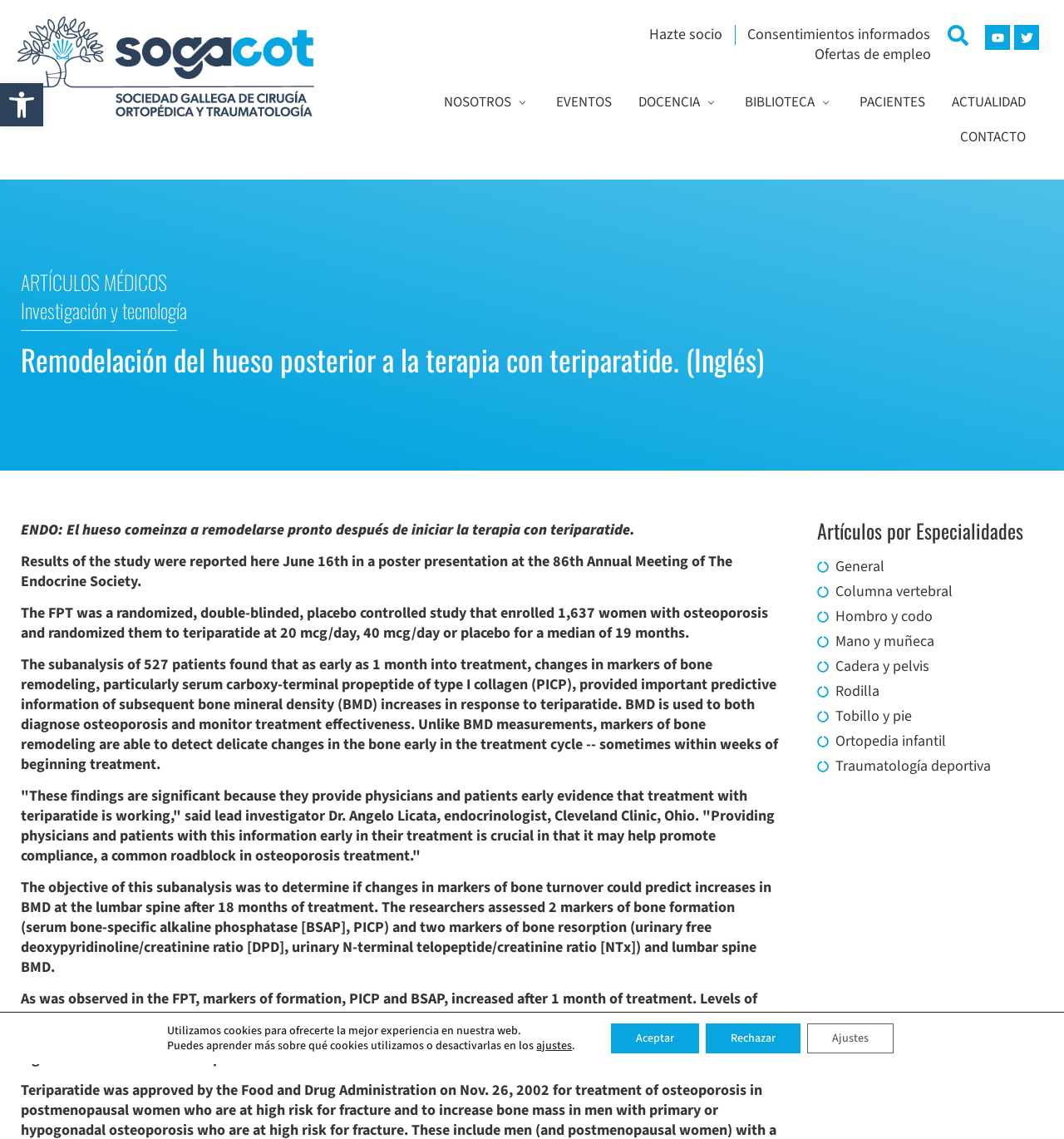Please provide a comprehensive response to the question based on the details in the image: How many links are there in the navigation menu?

The navigation menu is located under the 'Menú' button, and it contains 7 links: 'NOSOTROS', 'EVENTOS', 'DOCENCIA', 'BIBLIOTECA', 'PACIENTES', 'ACTUALIDAD', and 'CONTACTO'.